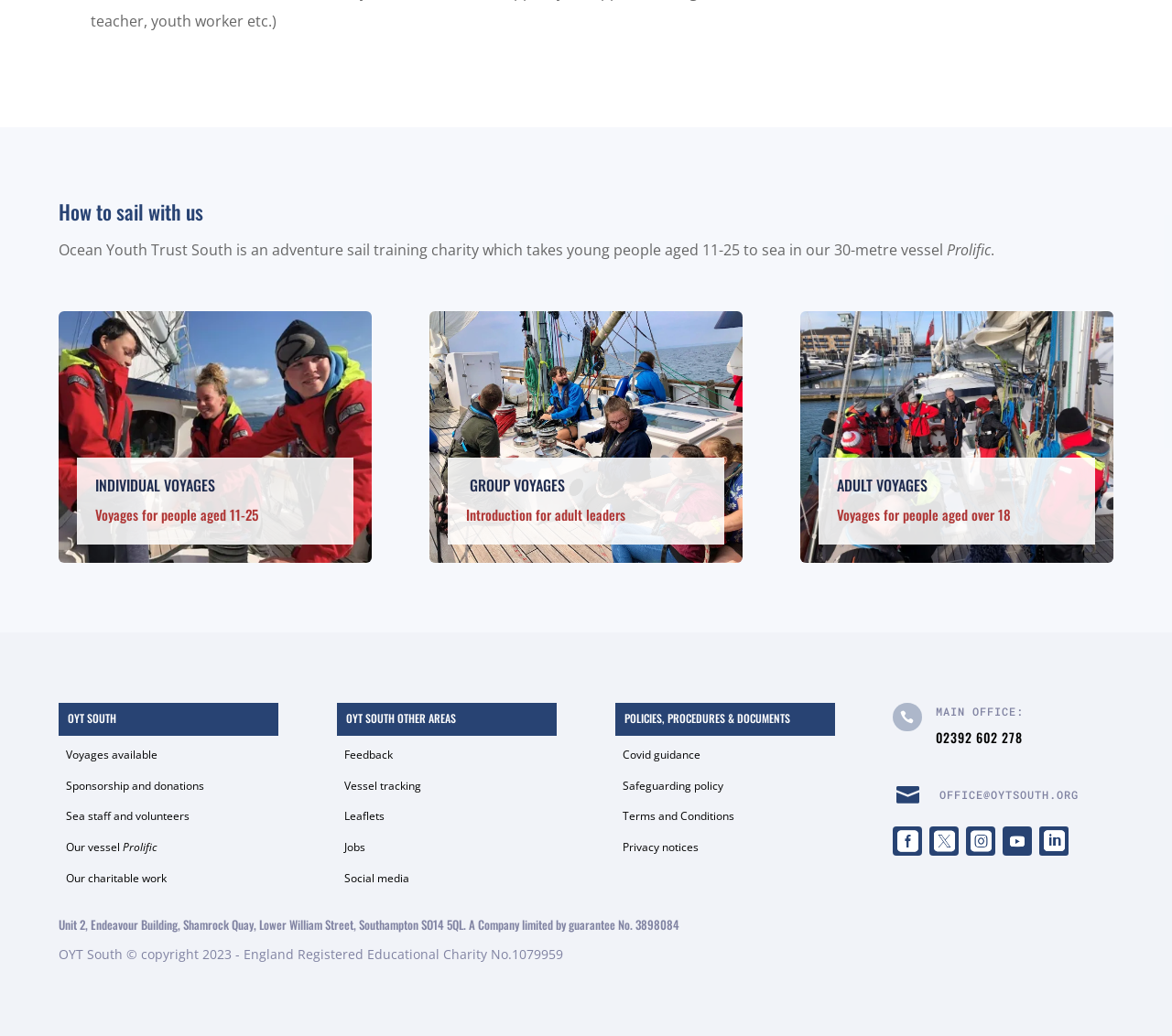Find the bounding box coordinates of the element I should click to carry out the following instruction: "Click on Voyages available".

[0.056, 0.721, 0.134, 0.736]